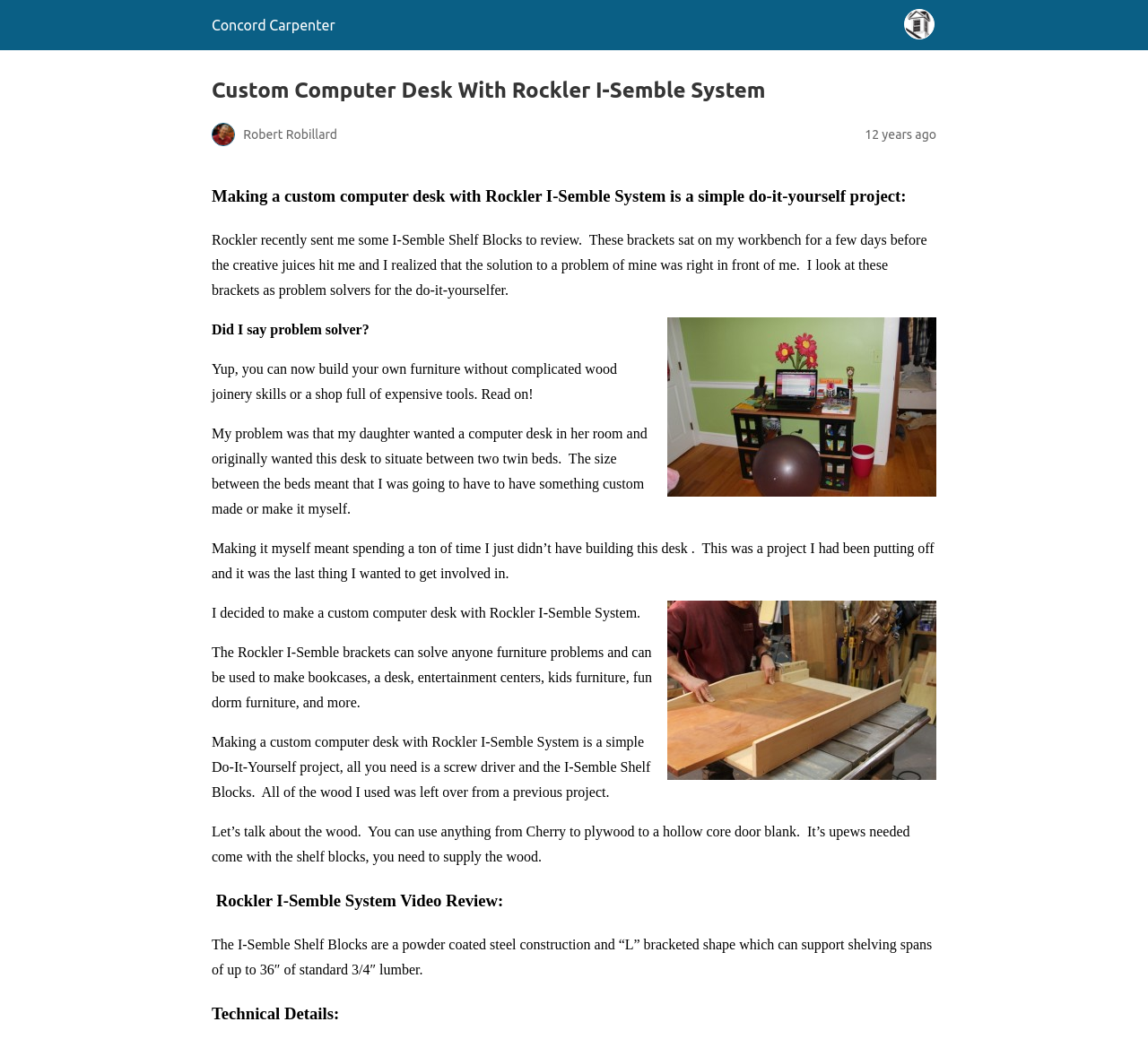Given the element description: "Concord Carpenter", predict the bounding box coordinates of this UI element. The coordinates must be four float numbers between 0 and 1, given as [left, top, right, bottom].

[0.184, 0.016, 0.292, 0.032]